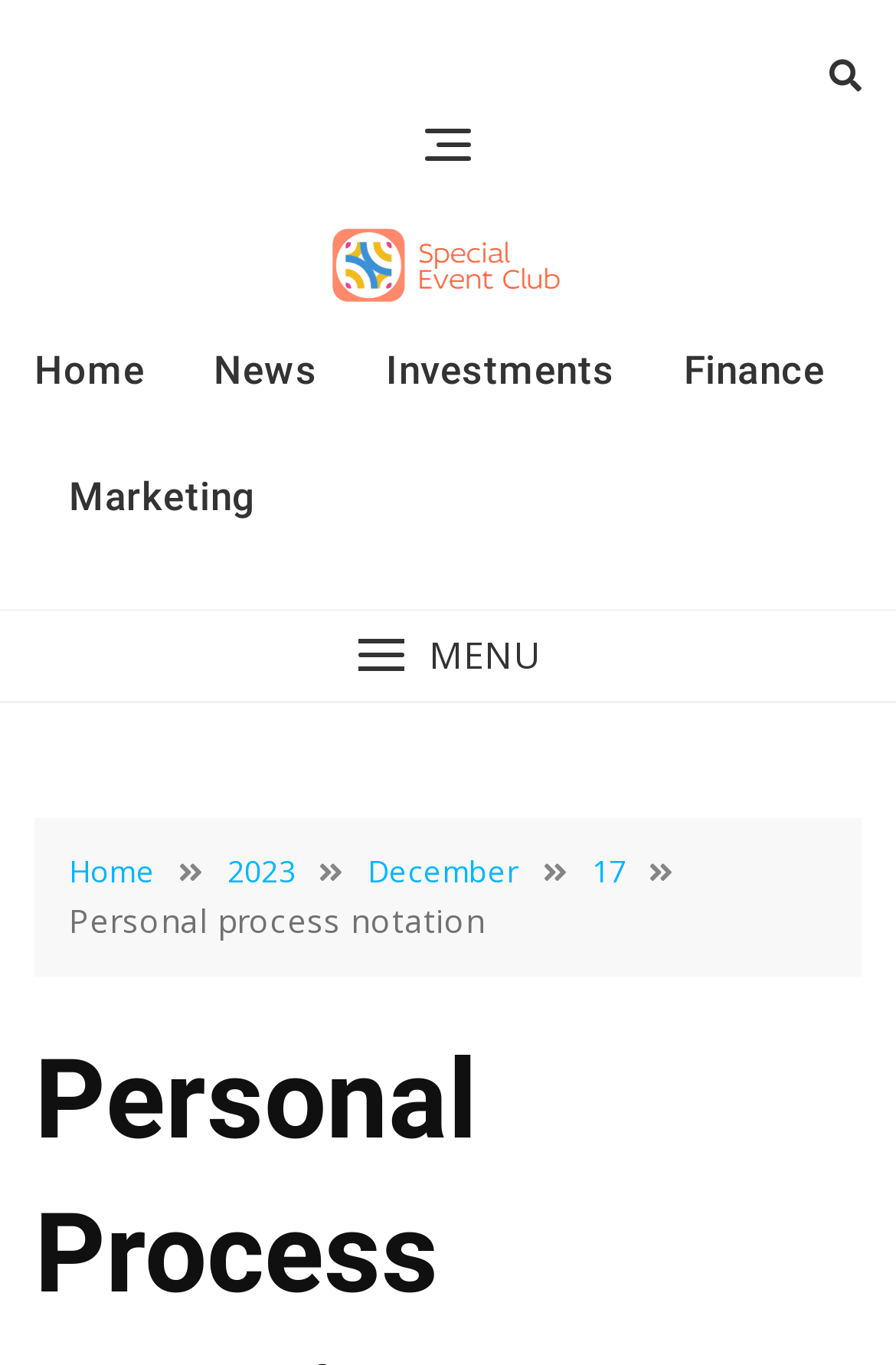What is the current date according to the breadcrumbs?
Please use the image to provide a one-word or short phrase answer.

December 17, 2023